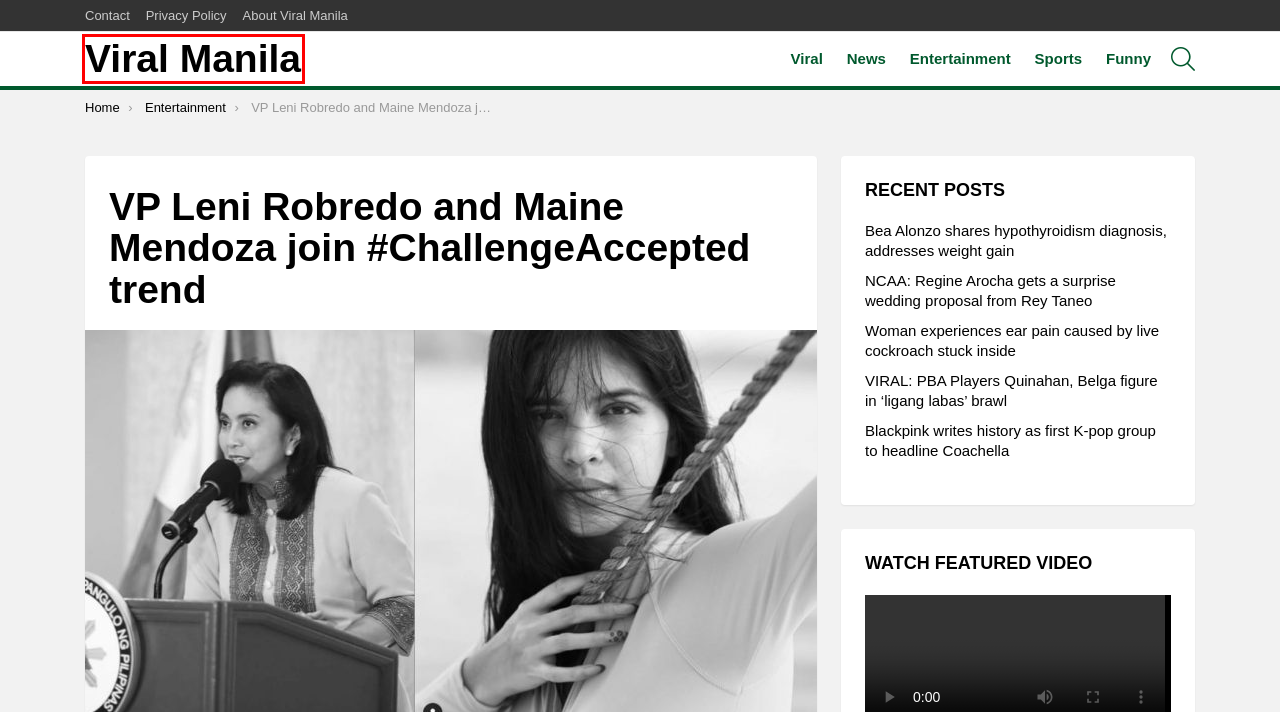Look at the screenshot of the webpage and find the element within the red bounding box. Choose the webpage description that best fits the new webpage that will appear after clicking the element. Here are the candidates:
A. Entertainment Archives | Viral Manila
B. Privacy Policy | Viral Manila
C. Viral Manila | Philippines Buzz & Trending Newsfeed & Stories
D. Contact | Viral Manila
E. sports Archives | Viral Manila
F. VIRAL: PBA Players Quinahan, Belga figure in ‘ligang labas’ brawl
G. Woman experiences ear pain caused by live cockroach stuck inside
H. NCAA: Regine Arocha gets a surprise wedding proposal from Rey Taneo

C